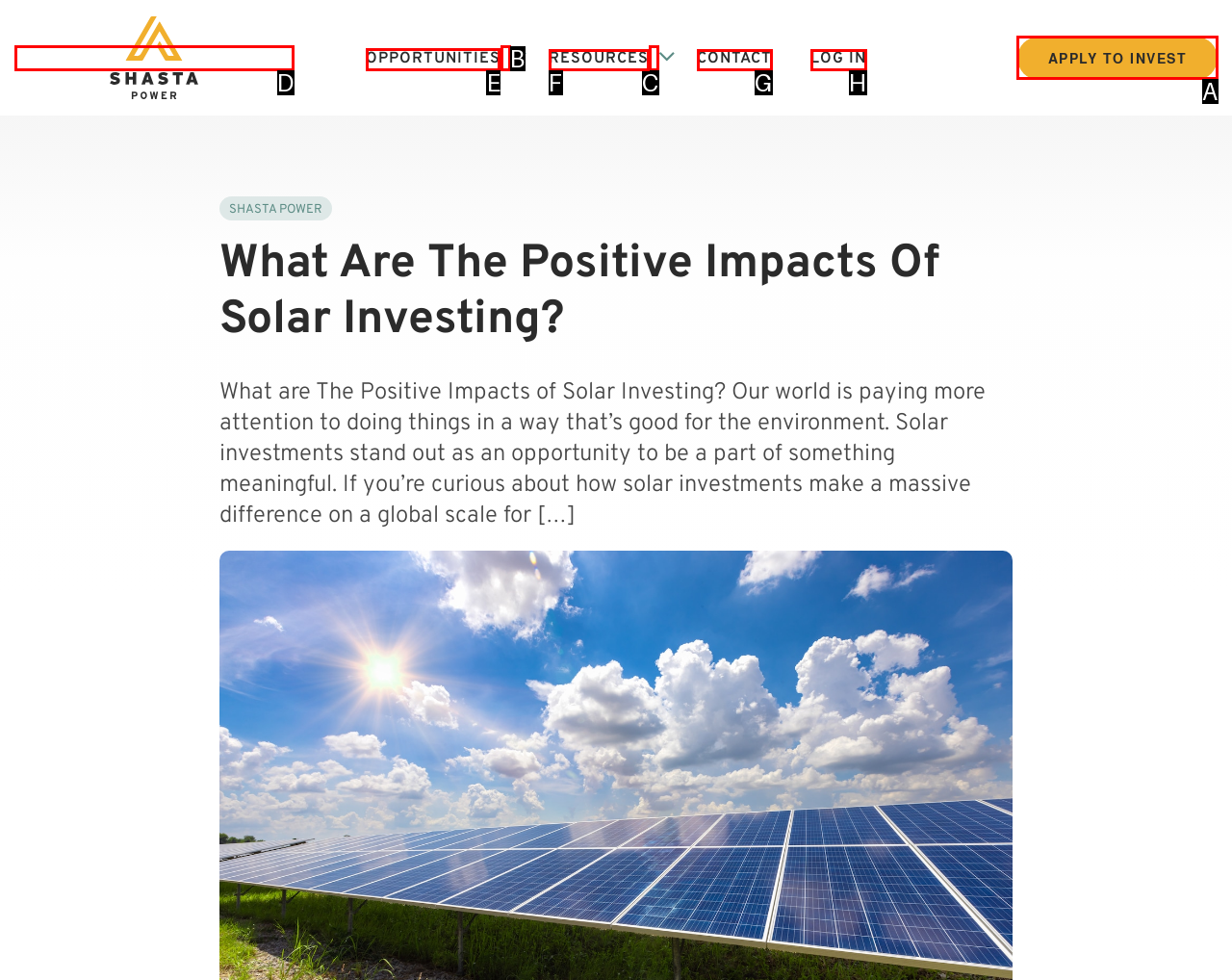Identify the letter of the correct UI element to fulfill the task: Navigate to OPPORTUNITIES from the given options in the screenshot.

E